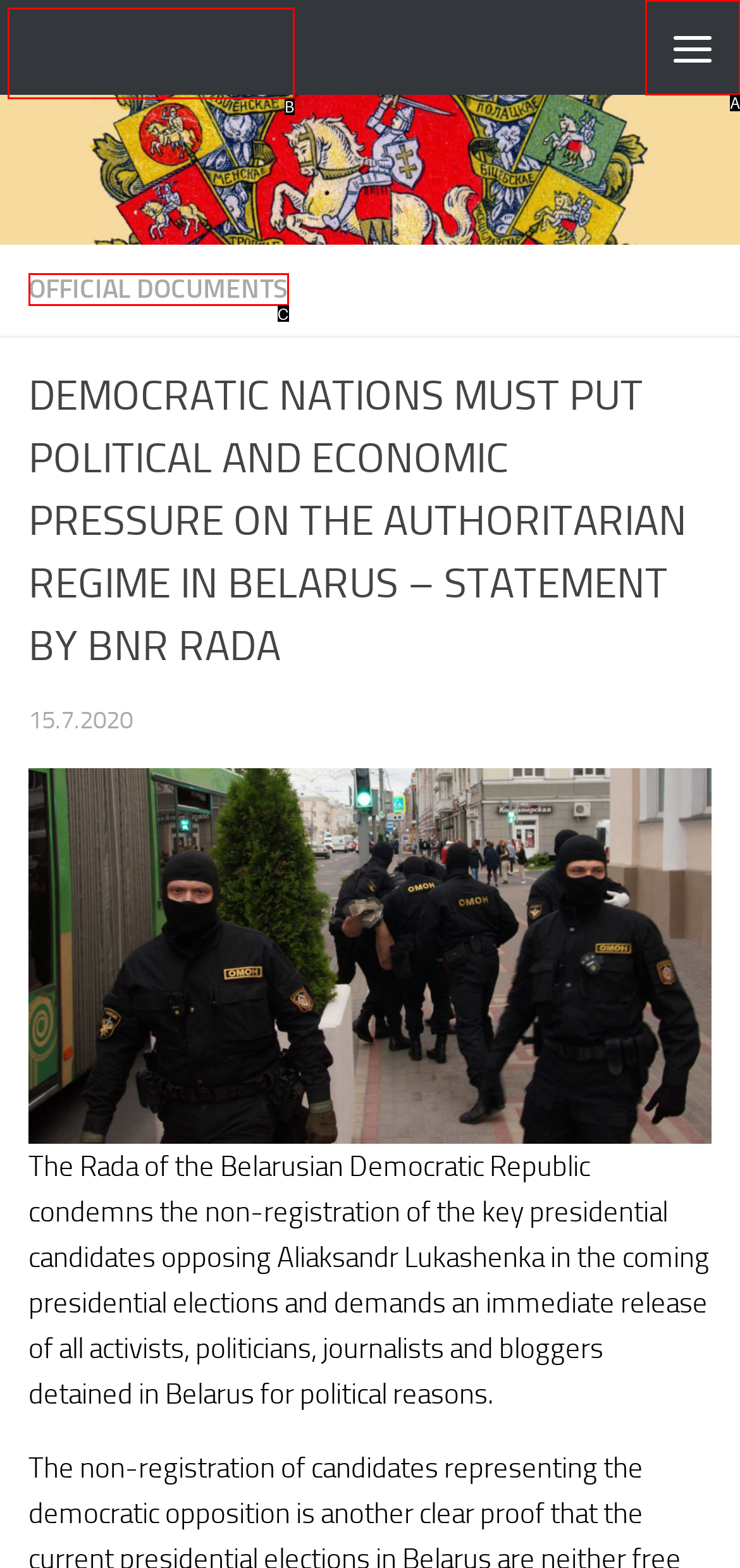Refer to the element description: title="Menu" and identify the matching HTML element. State your answer with the appropriate letter.

A